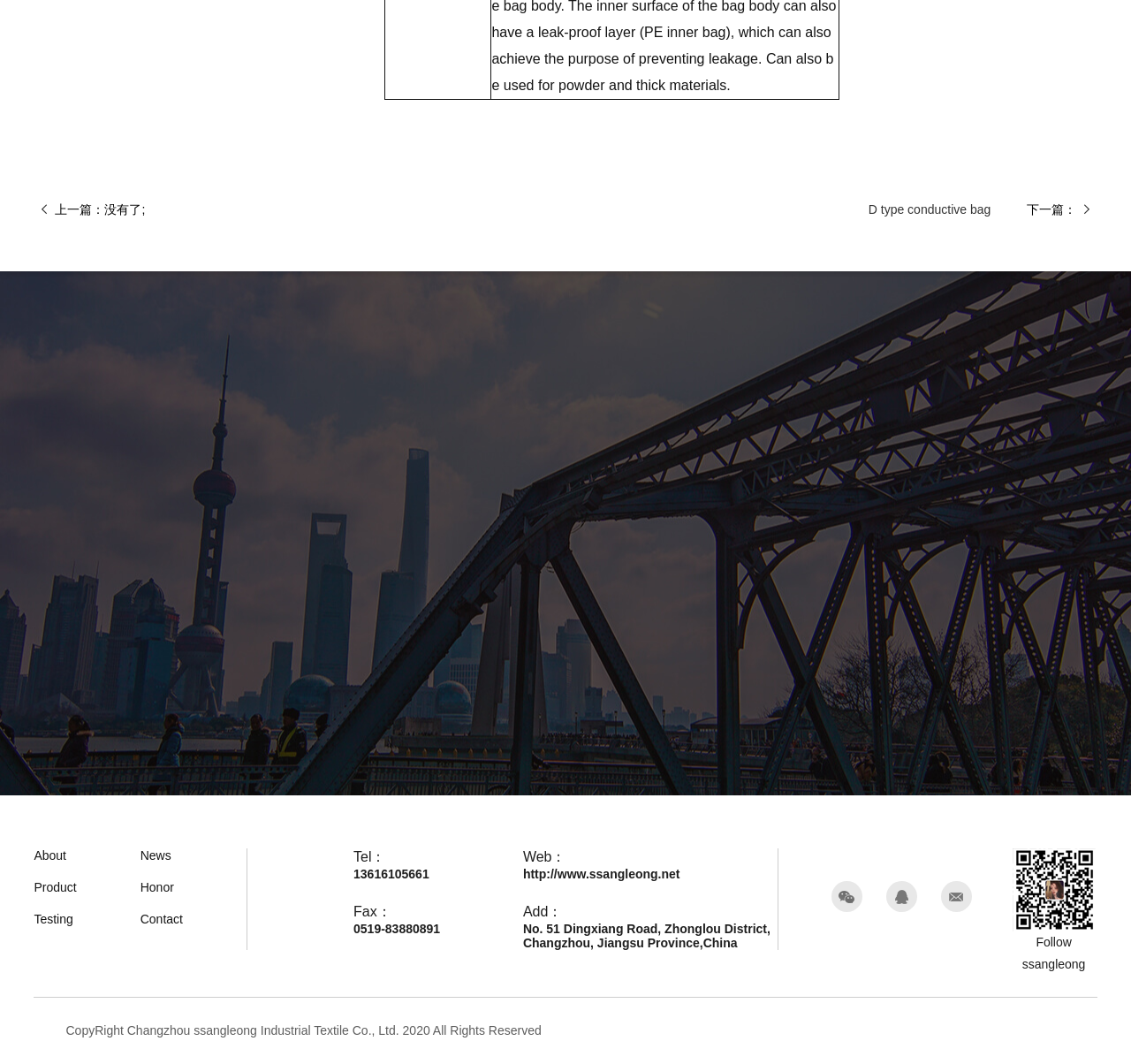What is the company's website?
Please answer the question with a single word or phrase, referencing the image.

http://www.ssangleong.net